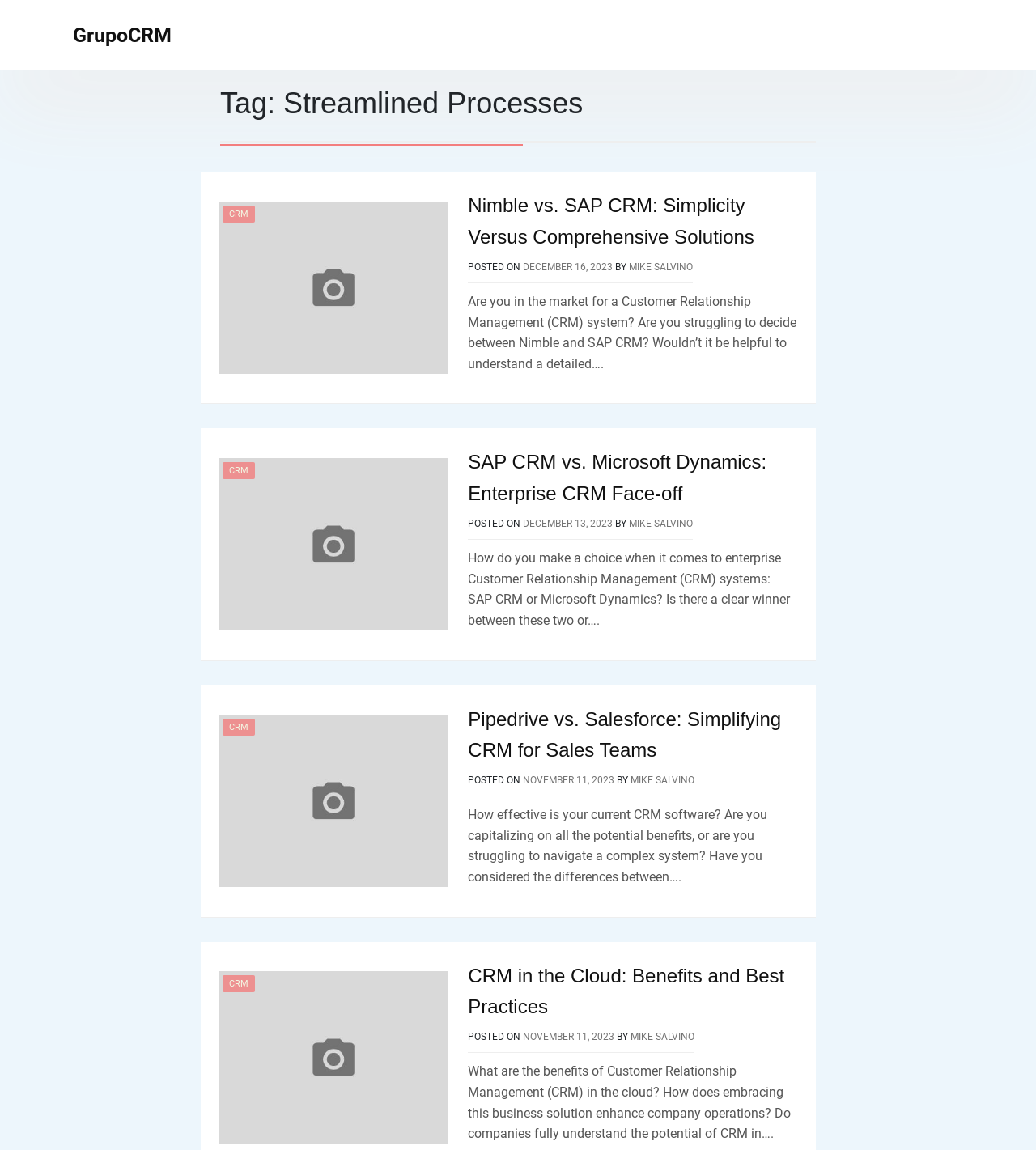Determine the bounding box coordinates (top-left x, top-left y, bottom-right x, bottom-right y) of the UI element described in the following text: November 11, 2023

[0.505, 0.674, 0.593, 0.684]